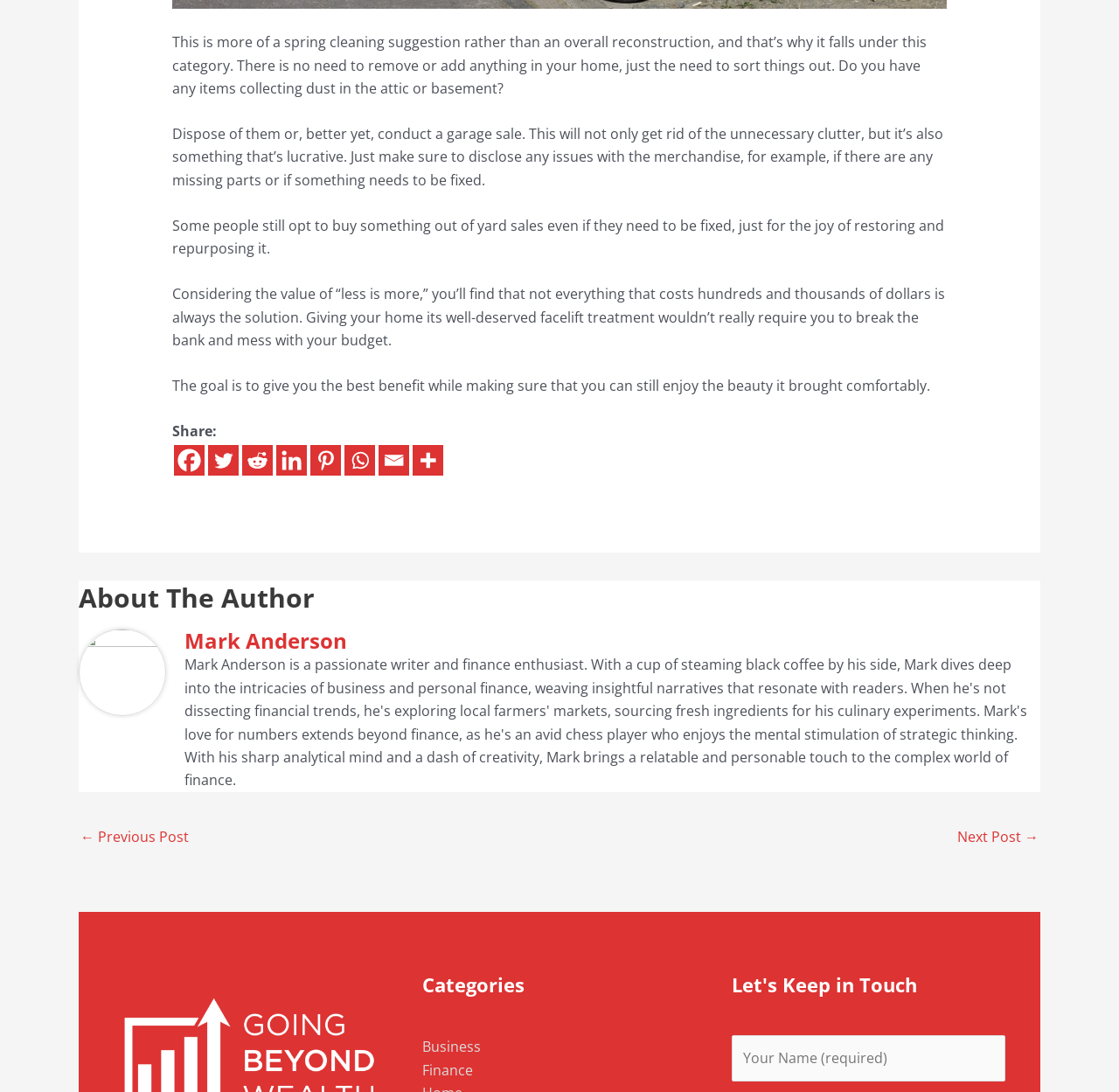Determine the coordinates of the bounding box for the clickable area needed to execute this instruction: "Read more about the author".

[0.165, 0.575, 0.93, 0.598]